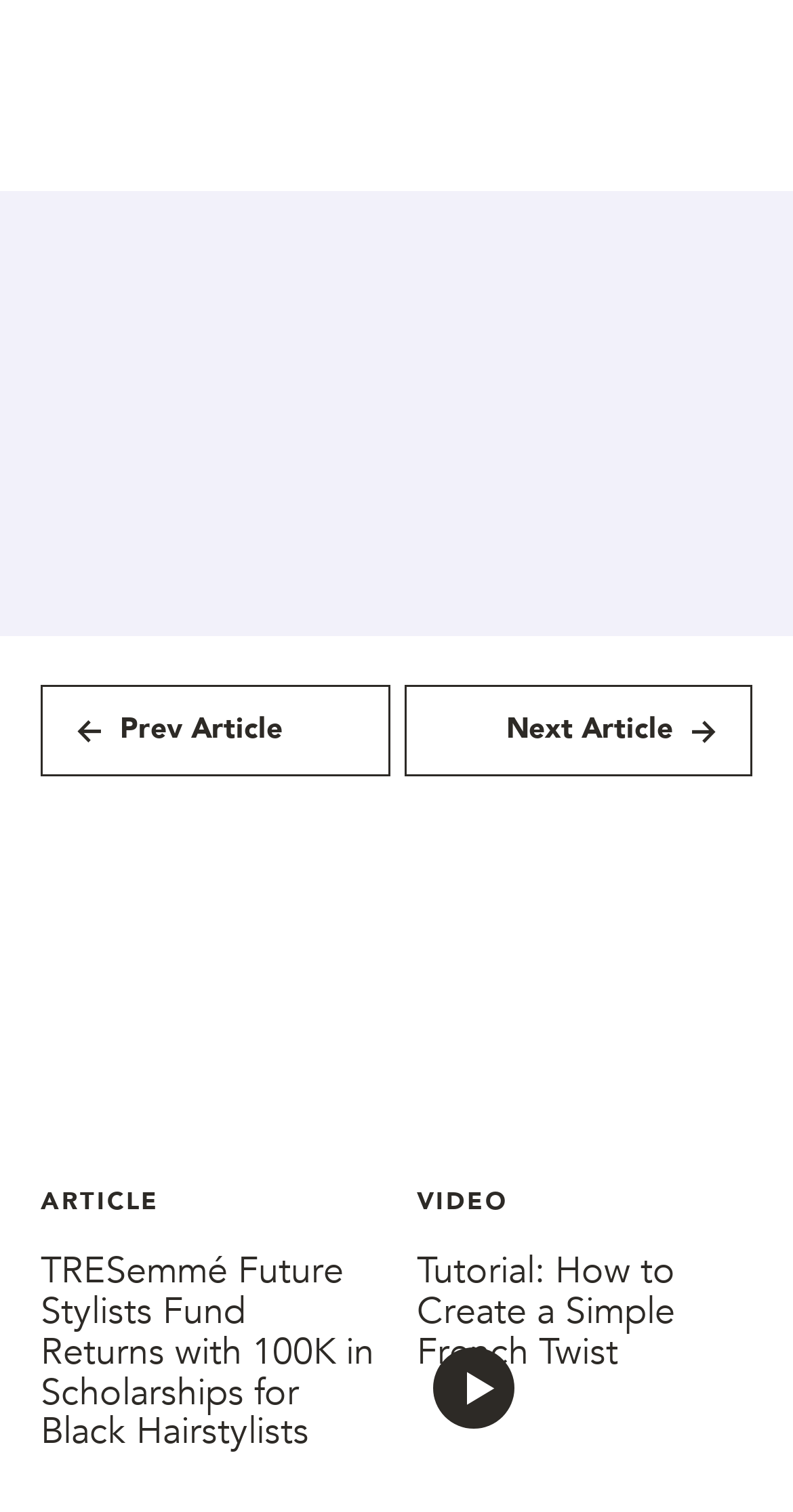What is the topic of the related topics section?
Identify the answer in the screenshot and reply with a single word or phrase.

Hair care